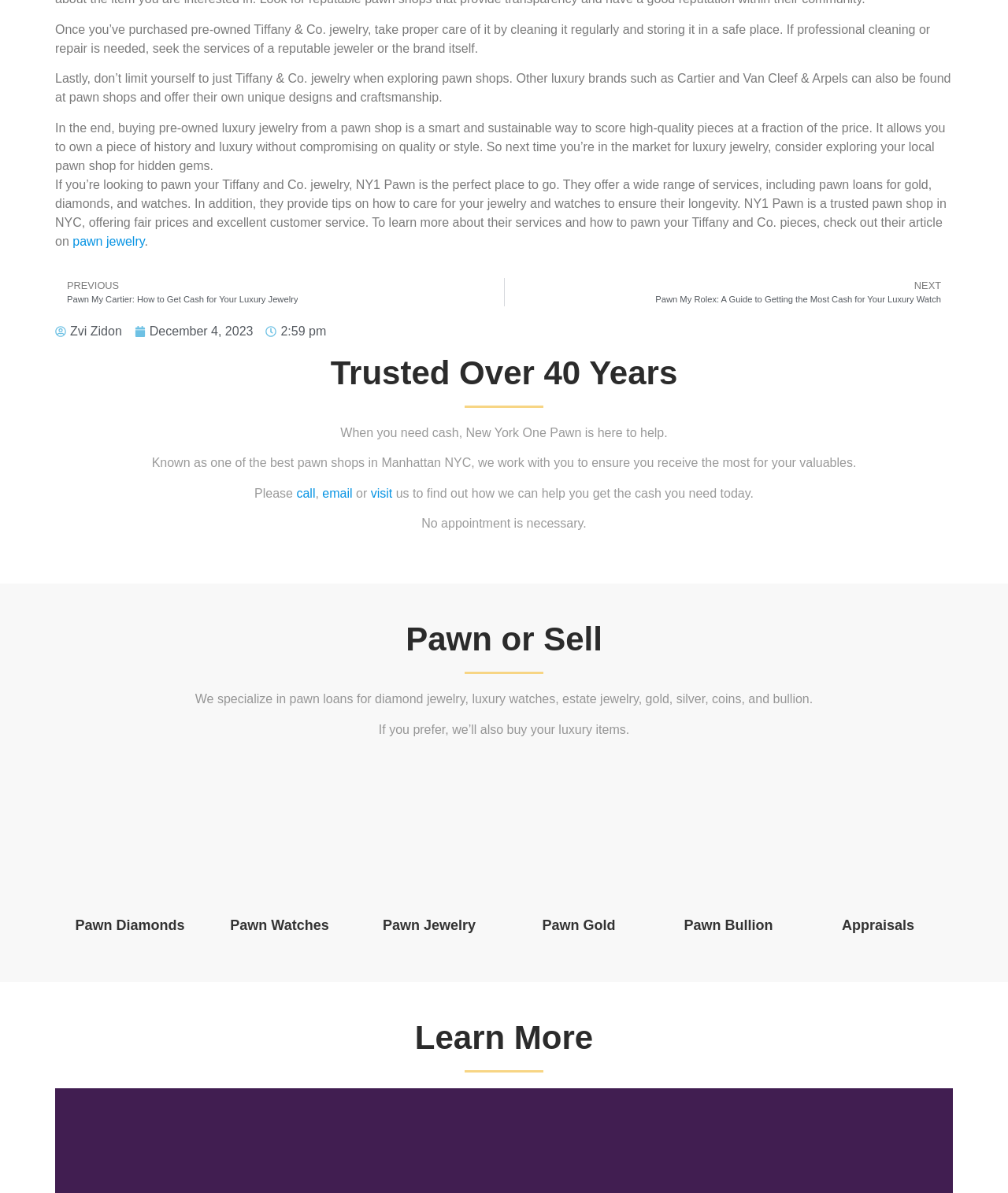What types of items can be pawned at NY1 Pawn?
Examine the screenshot and reply with a single word or phrase.

Luxury items